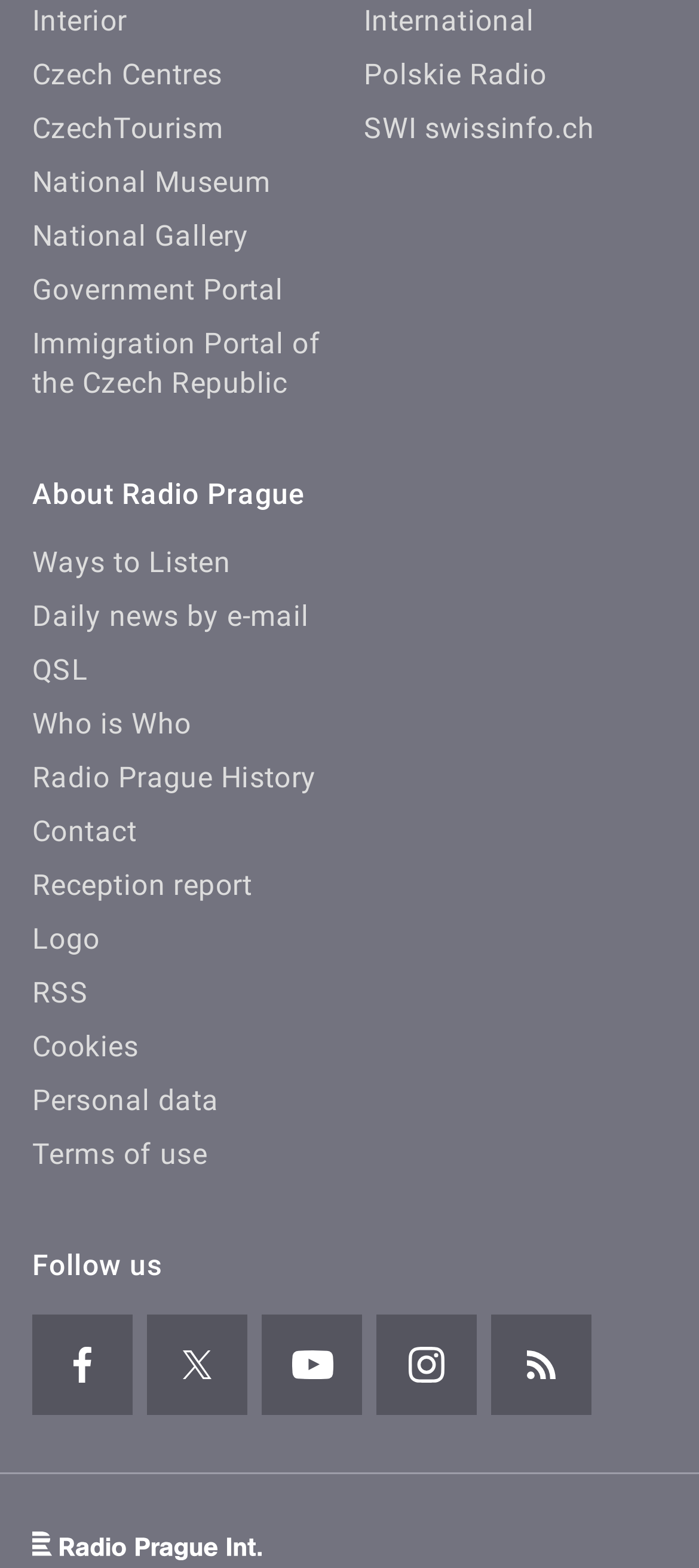What is the main topic of this webpage?
Using the image provided, answer with just one word or phrase.

Radio Prague